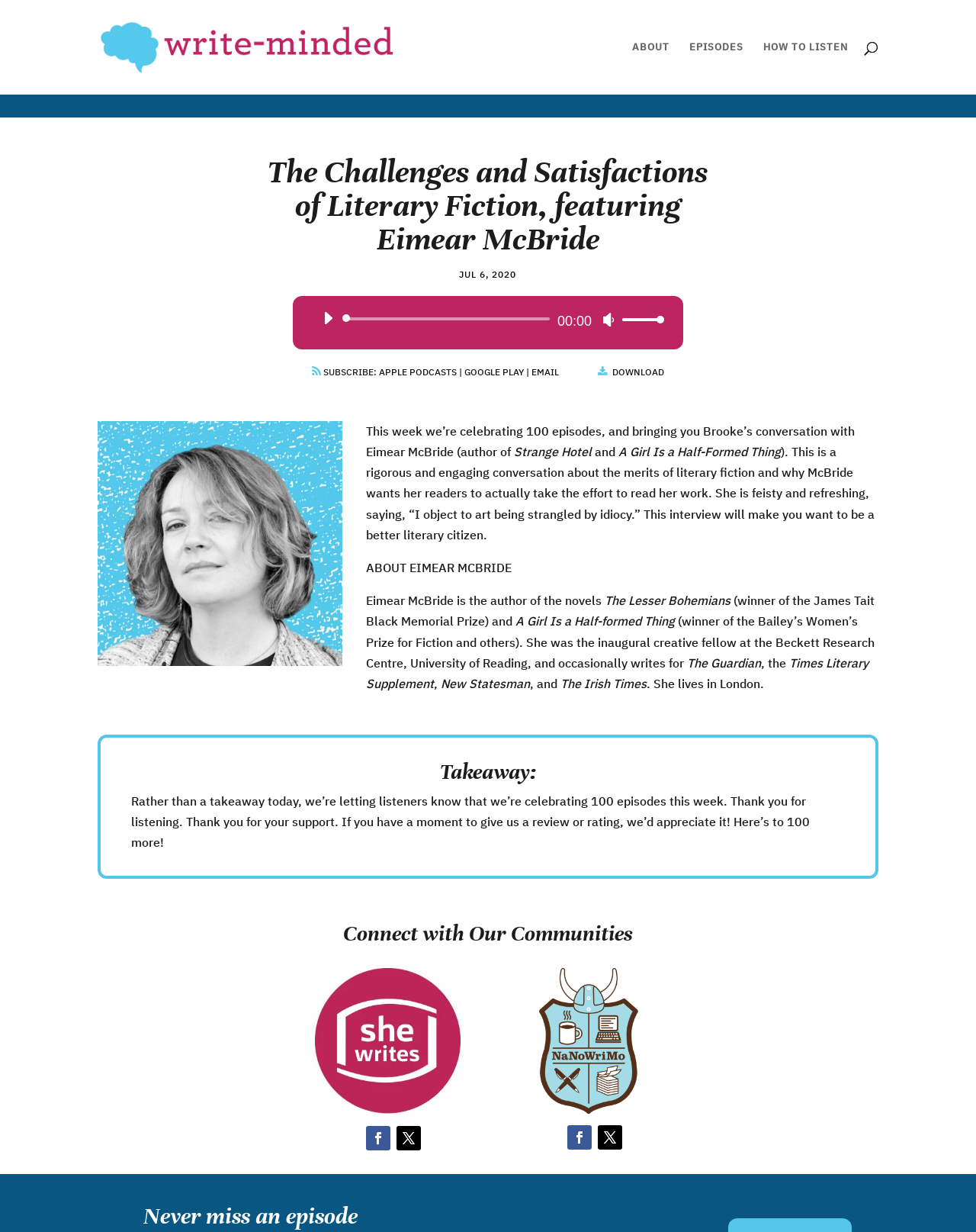What is the name of the novel mentioned in the text?
Answer the question with a single word or phrase, referring to the image.

Strange Hotel